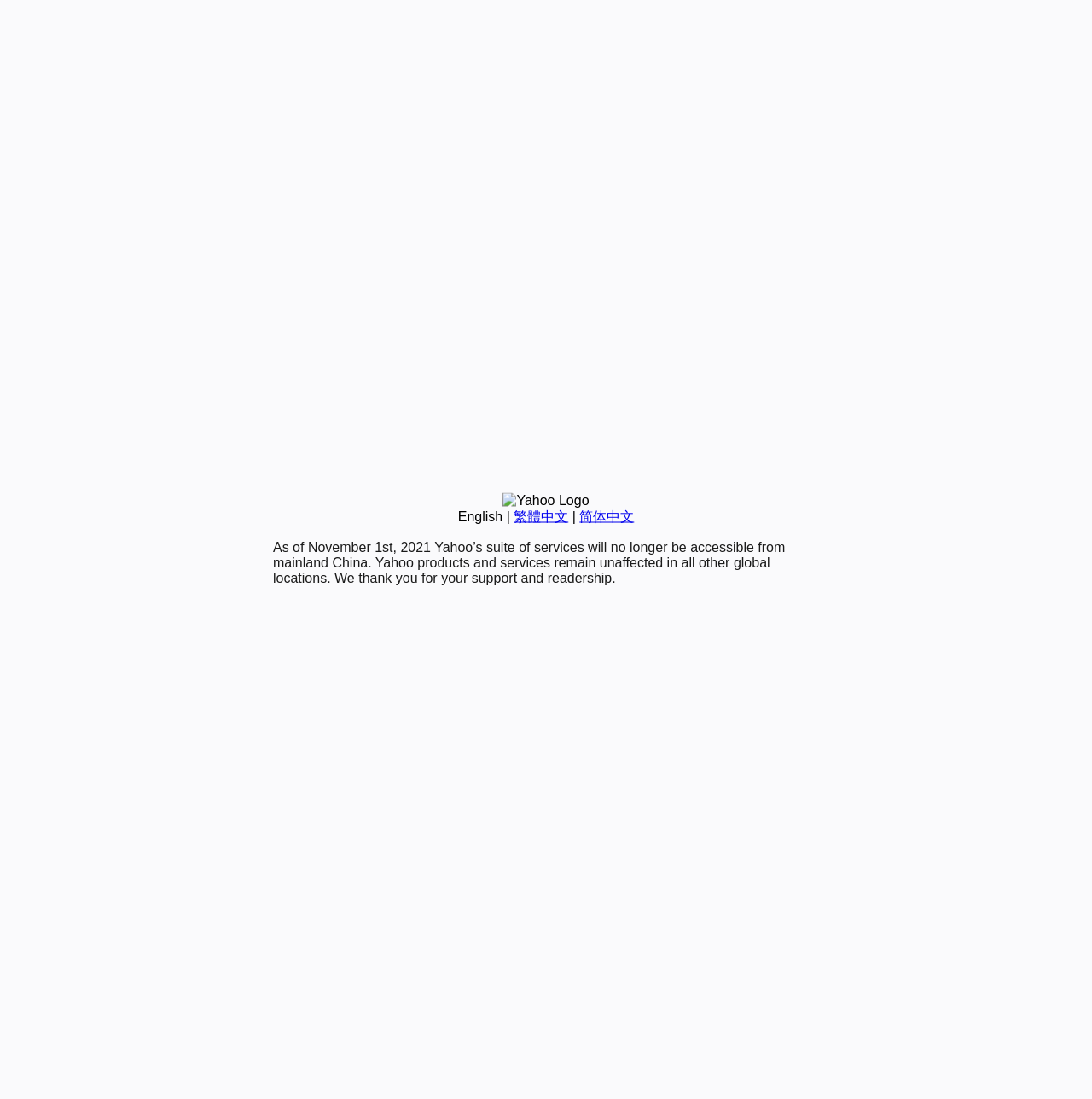Predict the bounding box of the UI element based on the description: "简体中文". The coordinates should be four float numbers between 0 and 1, formatted as [left, top, right, bottom].

[0.531, 0.463, 0.581, 0.476]